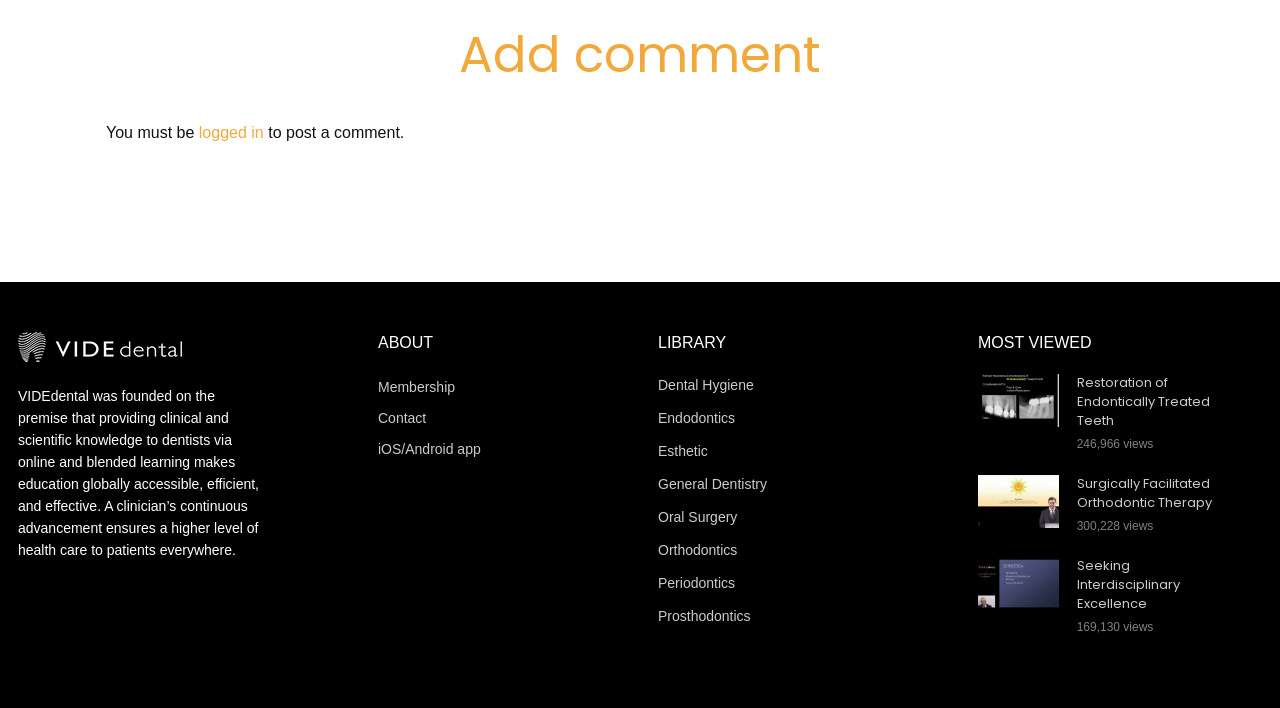What is the purpose of VIDE dental?
Kindly answer the question with as much detail as you can.

The purpose of VIDE dental can be found in the static text element that describes the organization's mission, which states that VIDE dental was founded to provide clinical and scientific knowledge to dentists via online and blended learning, making education globally accessible, efficient, and effective.